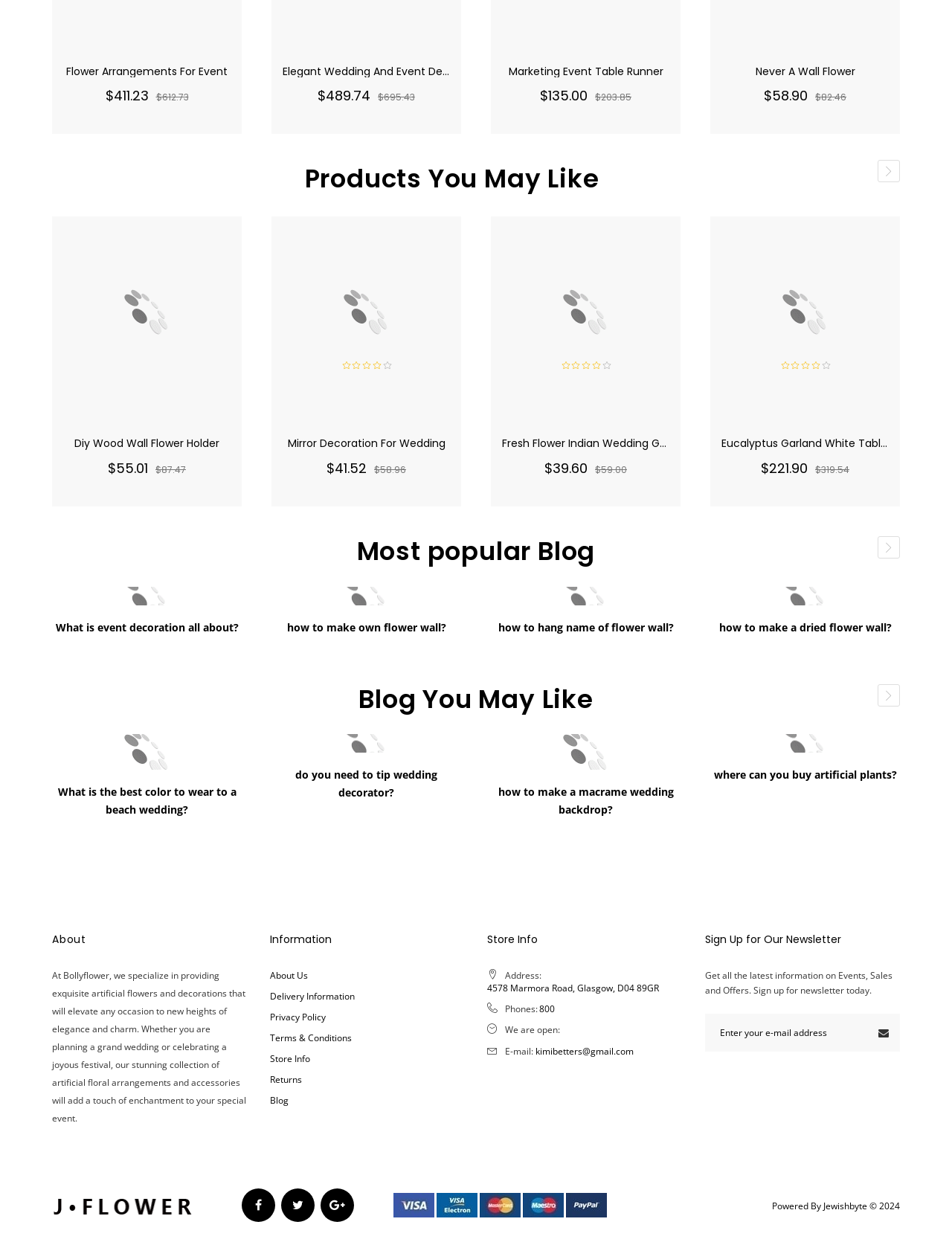How many 'ADD TO CART' buttons are there on the page?
Please answer the question with a detailed and comprehensive explanation.

I counted the number of 'ADD TO CART' buttons on the page and found that there are 5 buttons, one for each product listed under 'Flower Arrangements For Event', 'Elegant Wedding And Event Decor', 'Marketing Event Table Runner', 'Never A Wall Flower', and 'Products You May Like'.